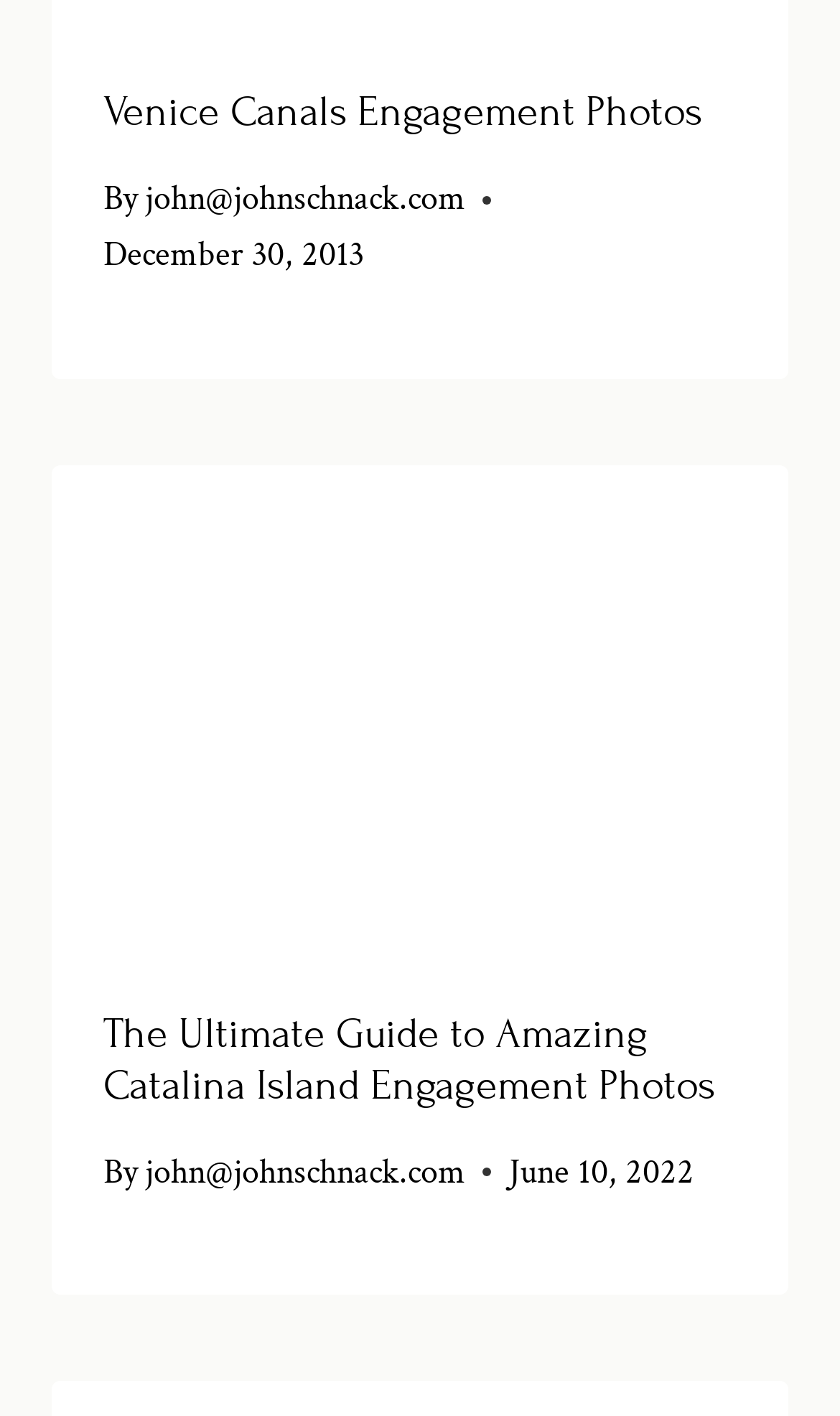Answer the question in one word or a short phrase:
When was the second engagement photo article published?

June 10, 2022